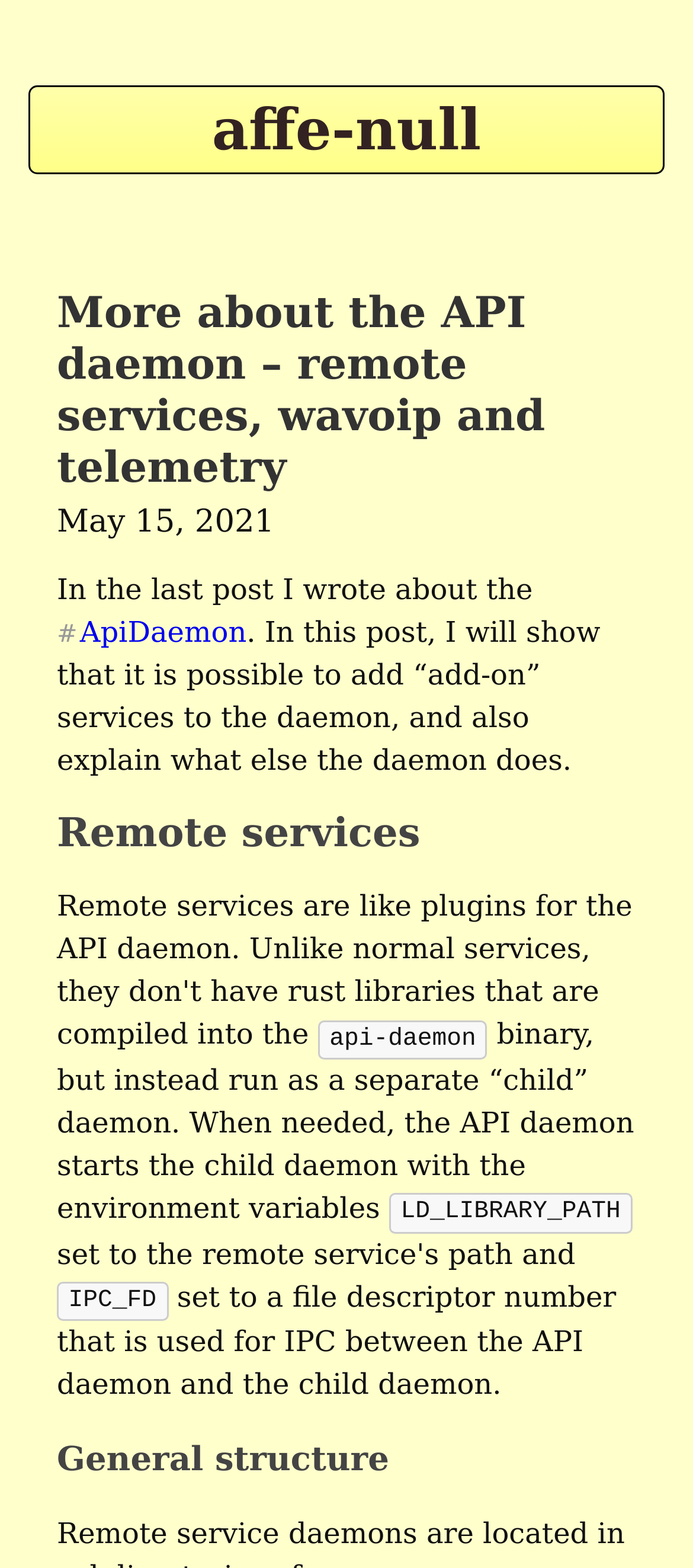Give a one-word or phrase response to the following question: What is the title of the API daemon?

api-daemon